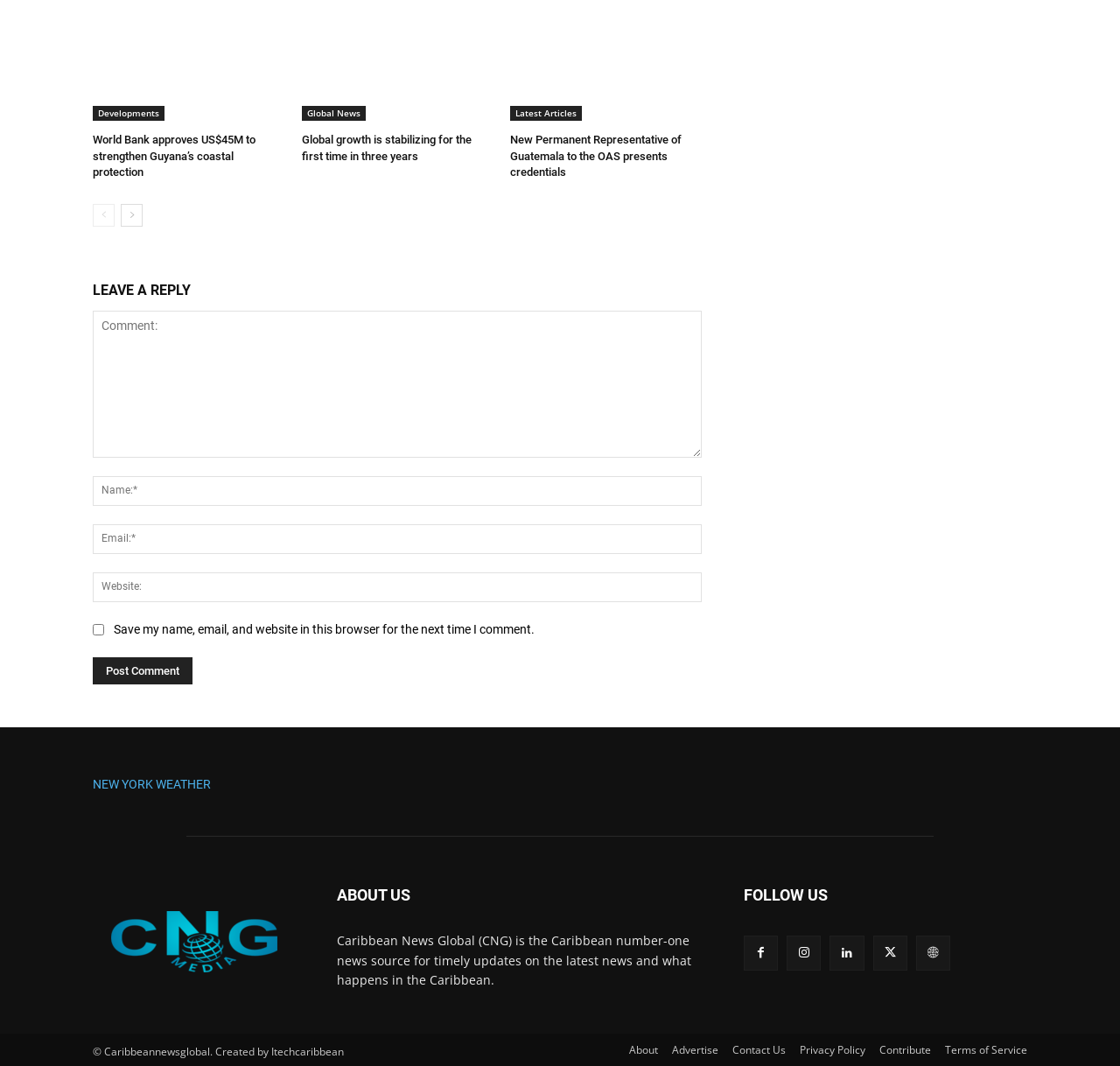Locate the bounding box coordinates of the clickable region to complete the following instruction: "Click on the 'Developments' link."

[0.083, 0.099, 0.147, 0.113]